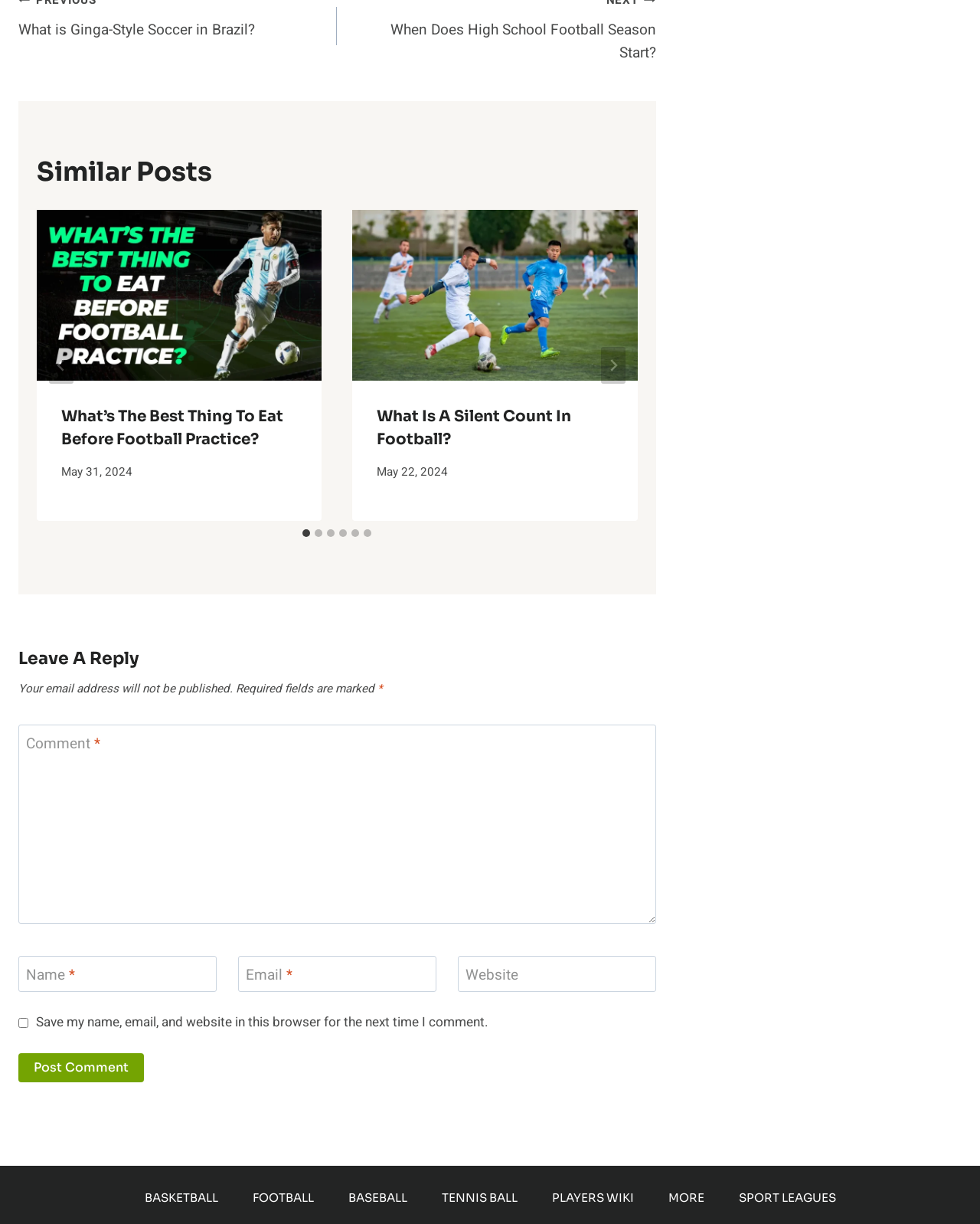Please reply to the following question using a single word or phrase: 
What is the title of the first similar post?

What’s the Best Thing to Eat Before Football Practice?